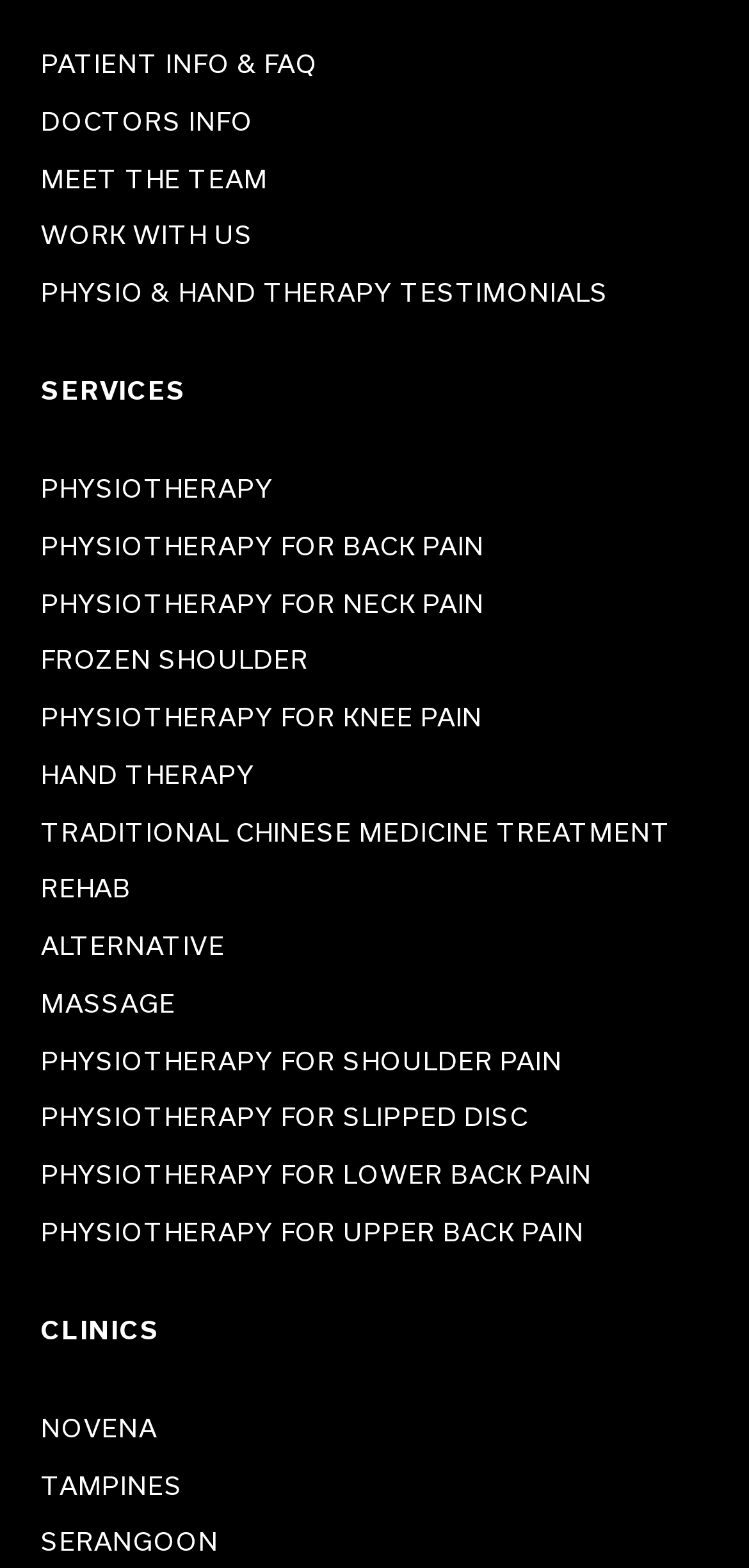Show me the bounding box coordinates of the clickable region to achieve the task as per the instruction: "Click on PATIENT INFO & FAQ".

[0.054, 0.03, 0.425, 0.052]